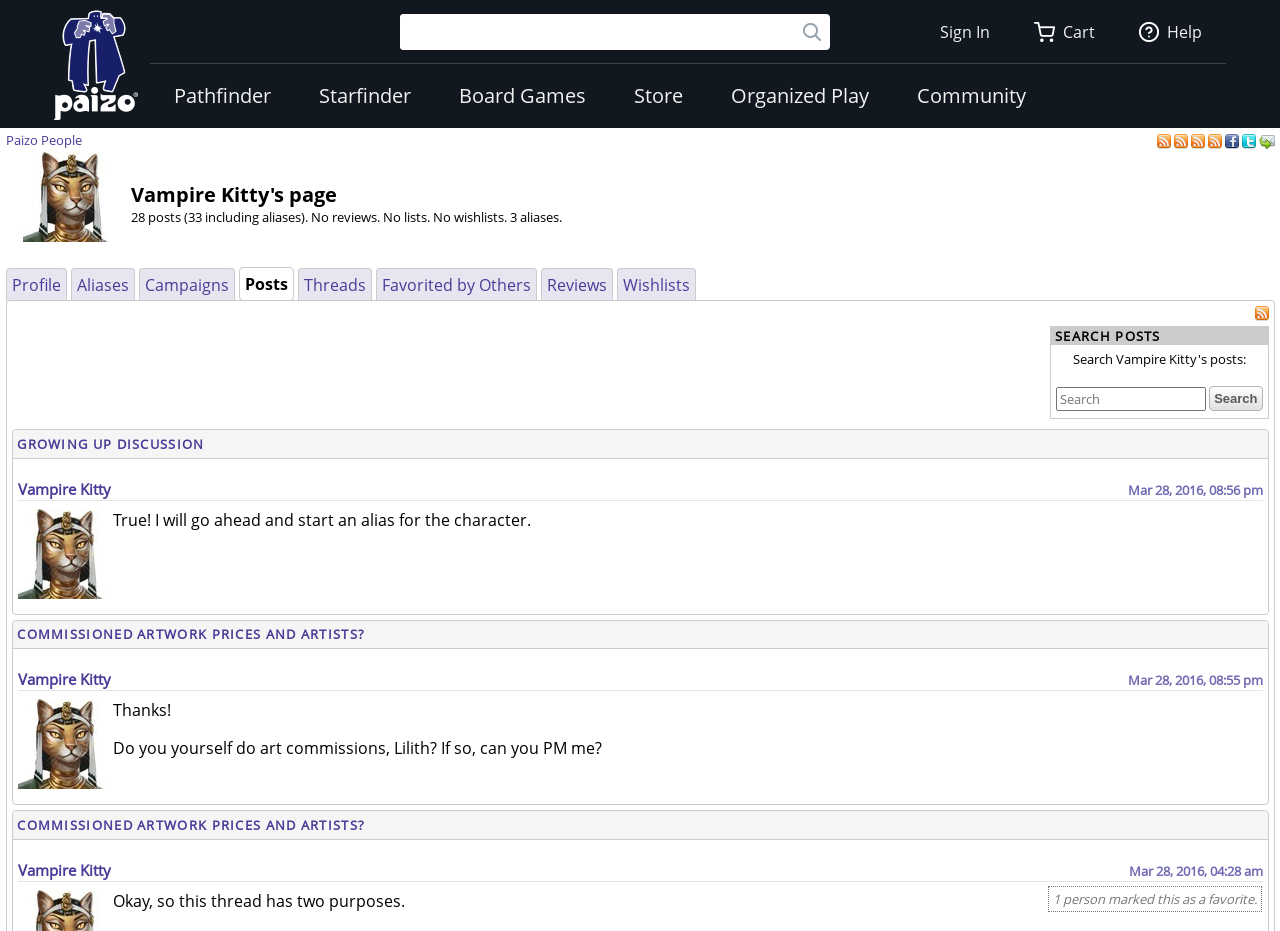Please find the bounding box coordinates of the element that needs to be clicked to perform the following instruction: "Check out the Paizo Blog". The bounding box coordinates should be four float numbers between 0 and 1, represented as [left, top, right, bottom].

[0.71, 0.155, 0.838, 0.179]